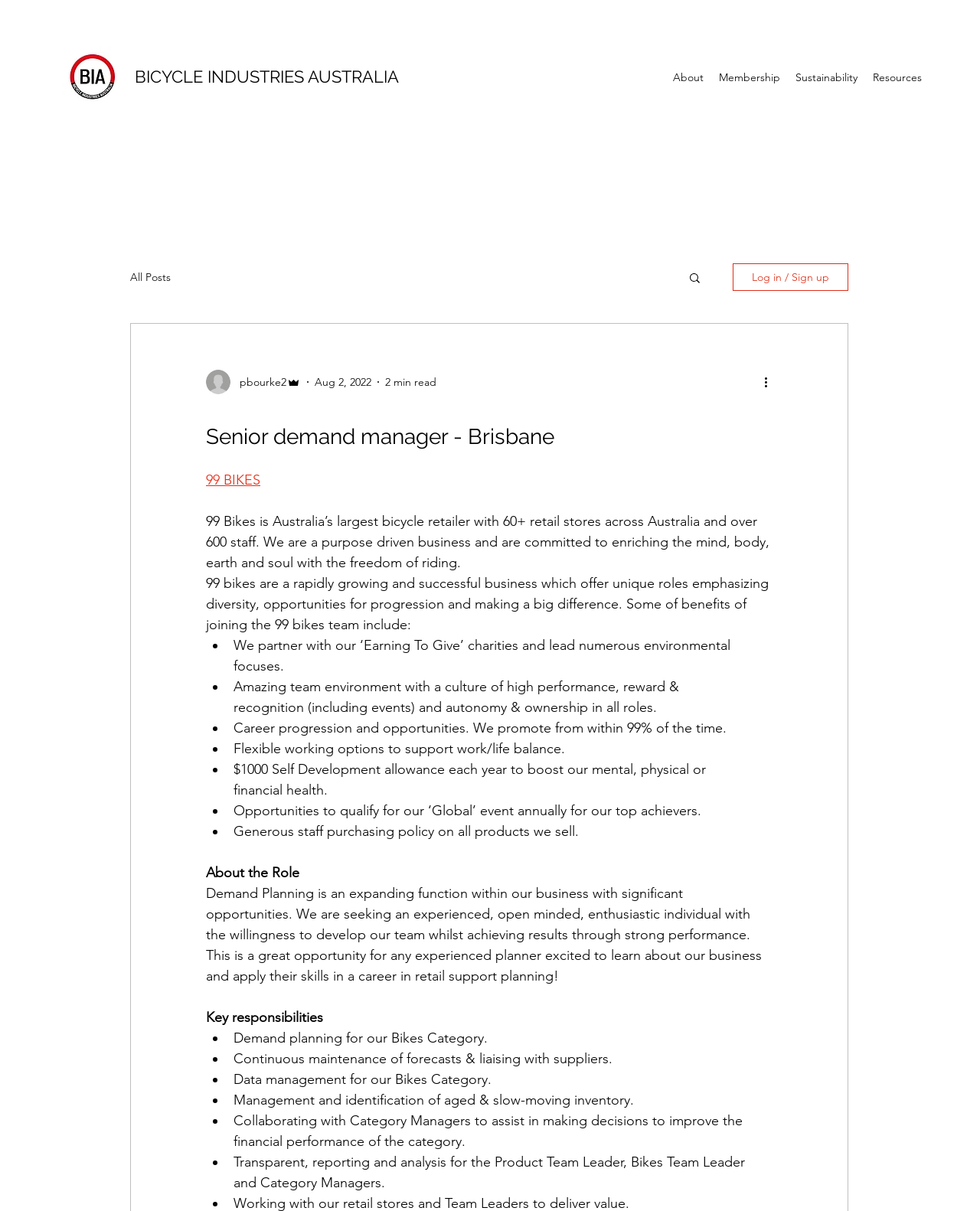Calculate the bounding box coordinates of the UI element given the description: "Facebook".

None